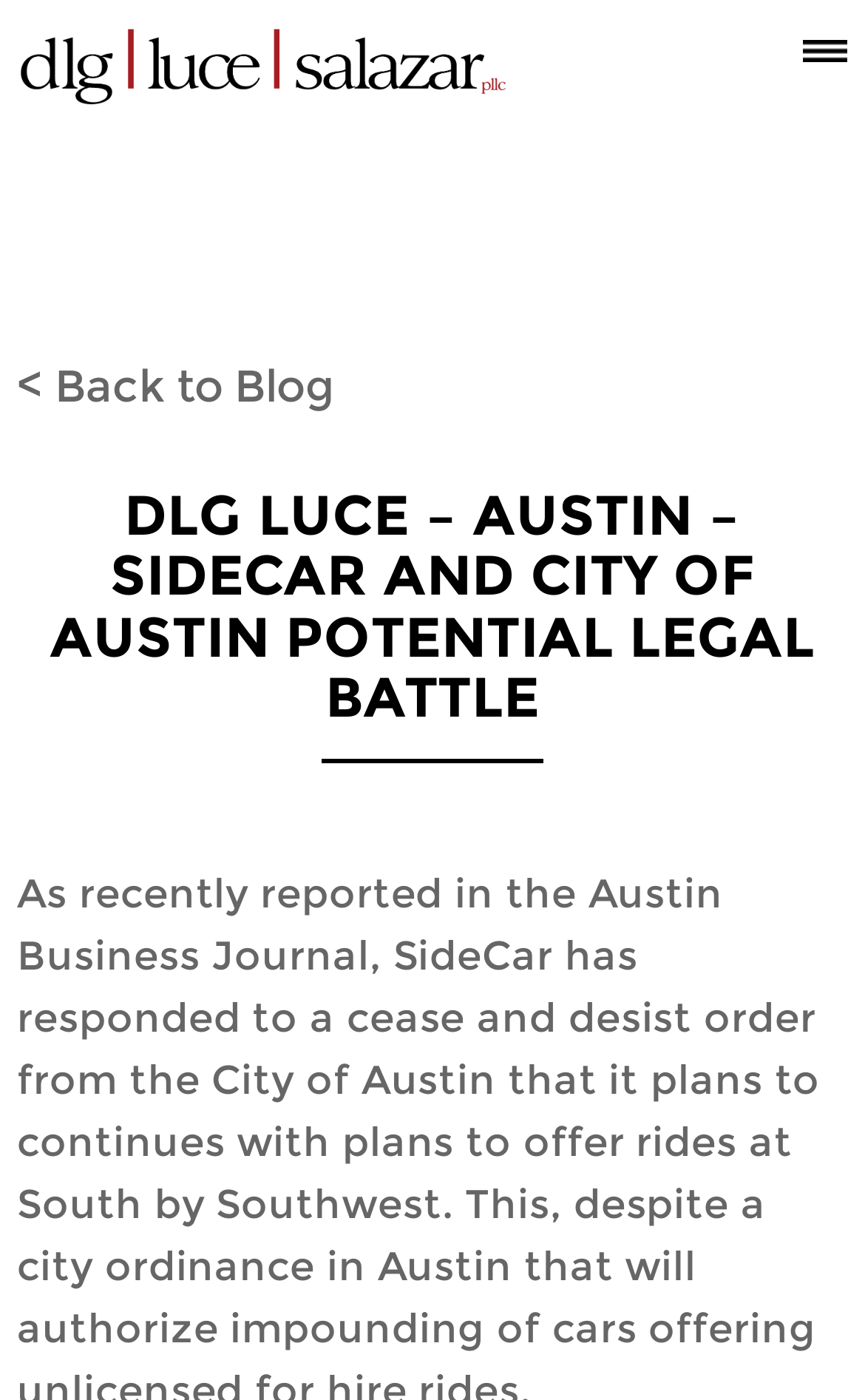Give a concise answer using only one word or phrase for this question:
Is there a 'Back to Blog' button?

Yes